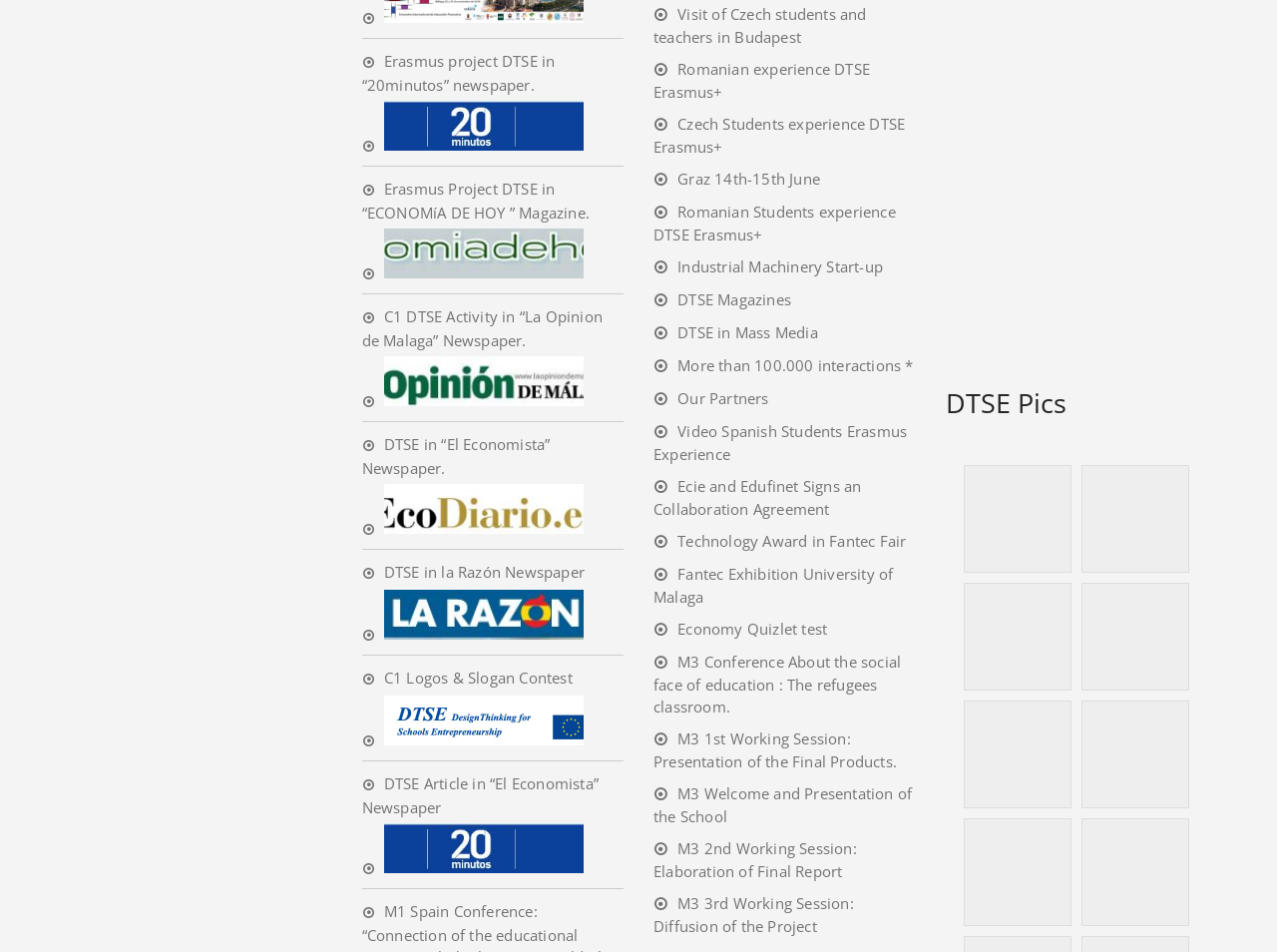What is the main topic of the webpage?
Using the image provided, answer with just one word or phrase.

DTSE Erasmus project